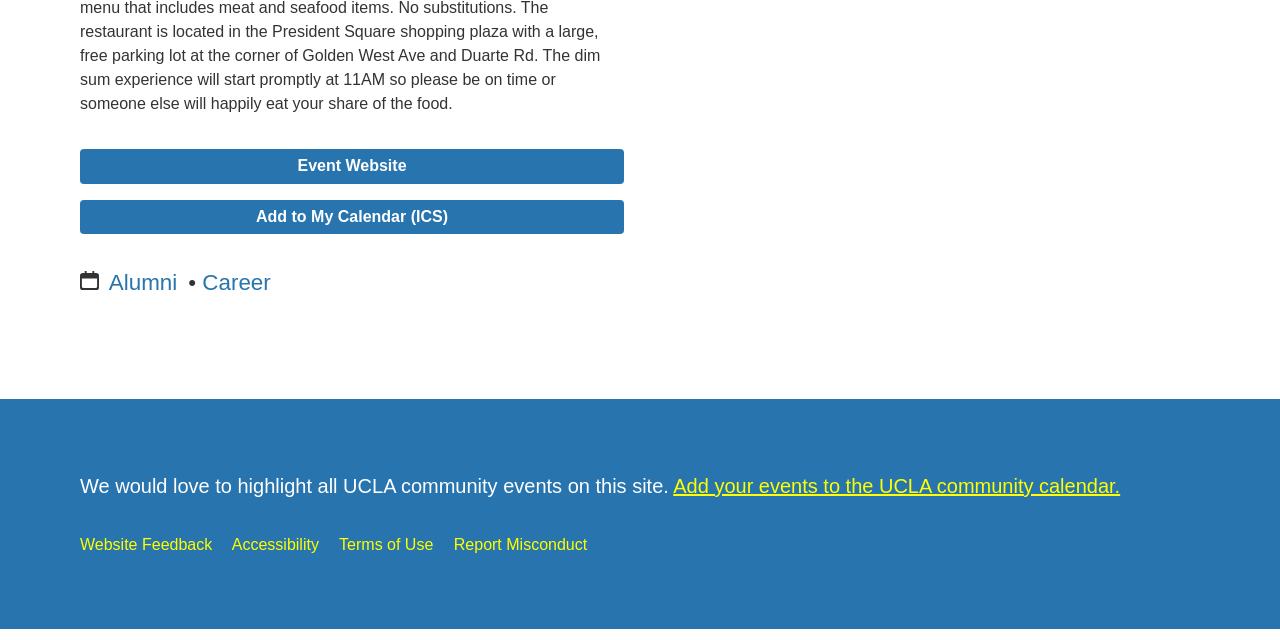Based on the element description Alumni, identify the bounding box coordinates for the UI element. The coordinates should be in the format (top-left x, top-left y, bottom-right x, bottom-right y) and within the 0 to 1 range.

[0.085, 0.422, 0.138, 0.461]